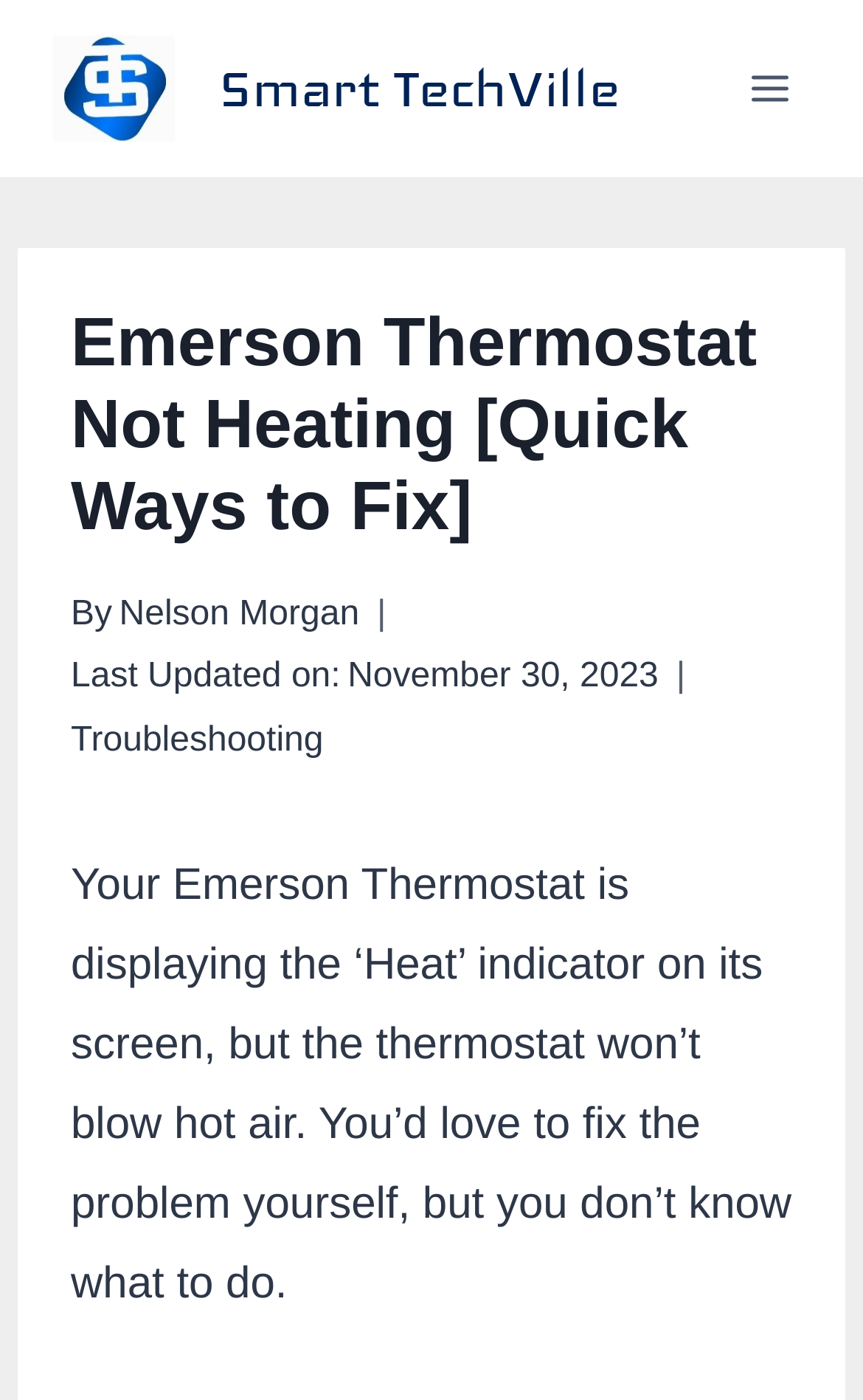When was the article last updated?
Based on the screenshot, provide a one-word or short-phrase response.

November 30, 2023